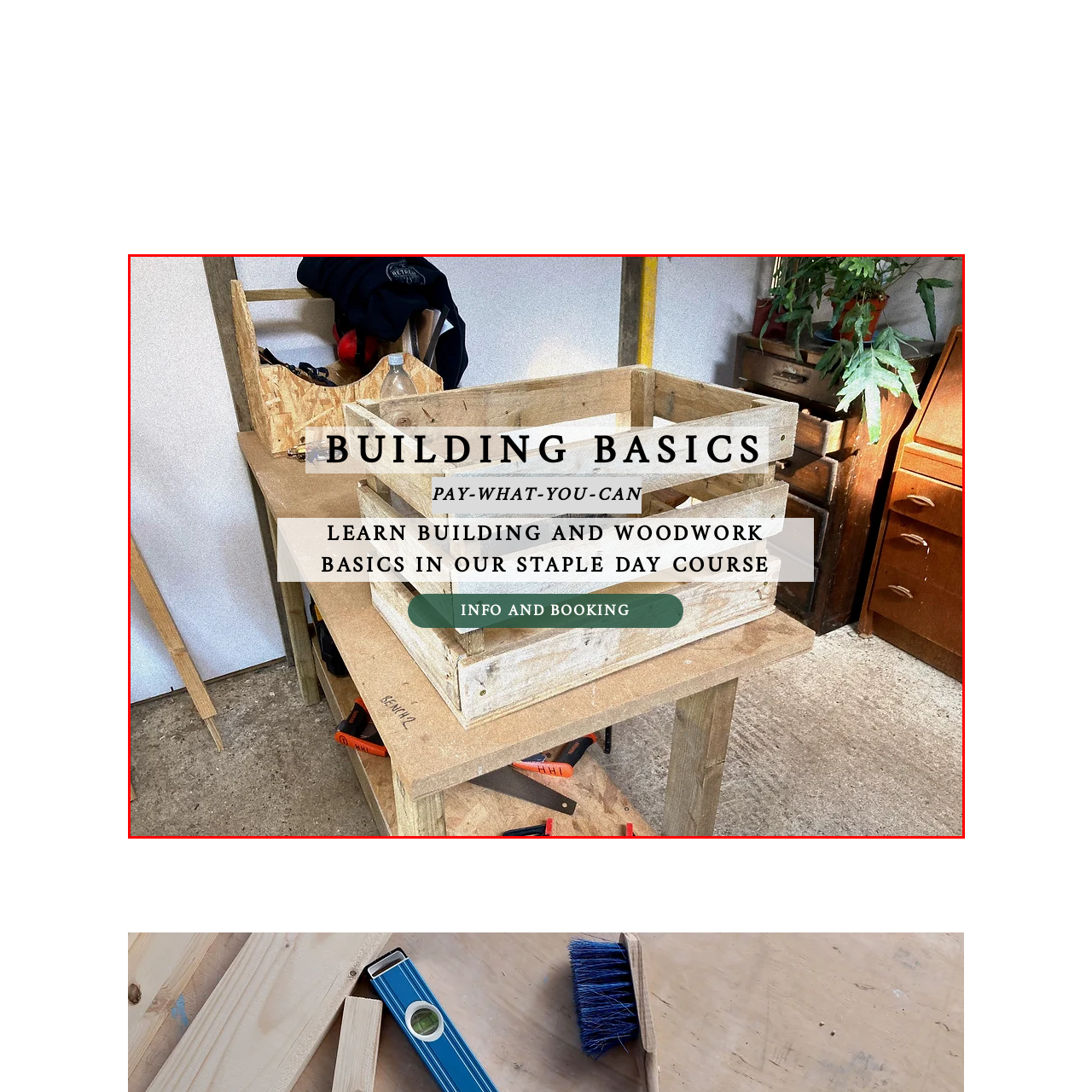What is the focus of the workshop?
Focus on the image highlighted by the red bounding box and give a comprehensive answer using the details from the image.

The focus of the workshop is determined by the surrounding tools and materials in the carpentry workshop, as well as the text overlay inviting participants to 'LEARN BUILDING AND WOODWORK BASICS IN OUR STAPLE DAY COURSE'.